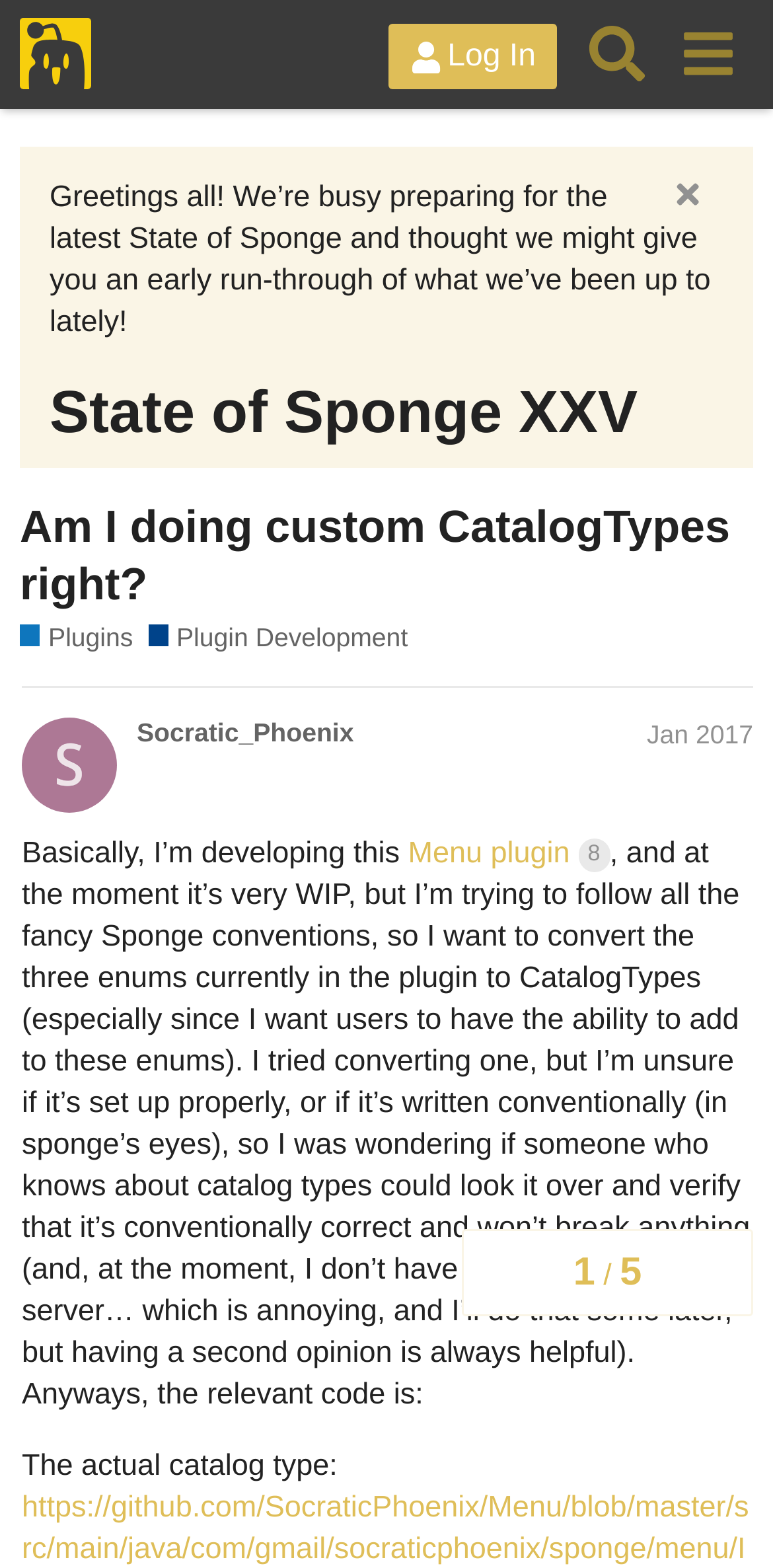Locate the bounding box coordinates of the segment that needs to be clicked to meet this instruction: "Click the 'Log In' button".

[0.502, 0.016, 0.721, 0.057]